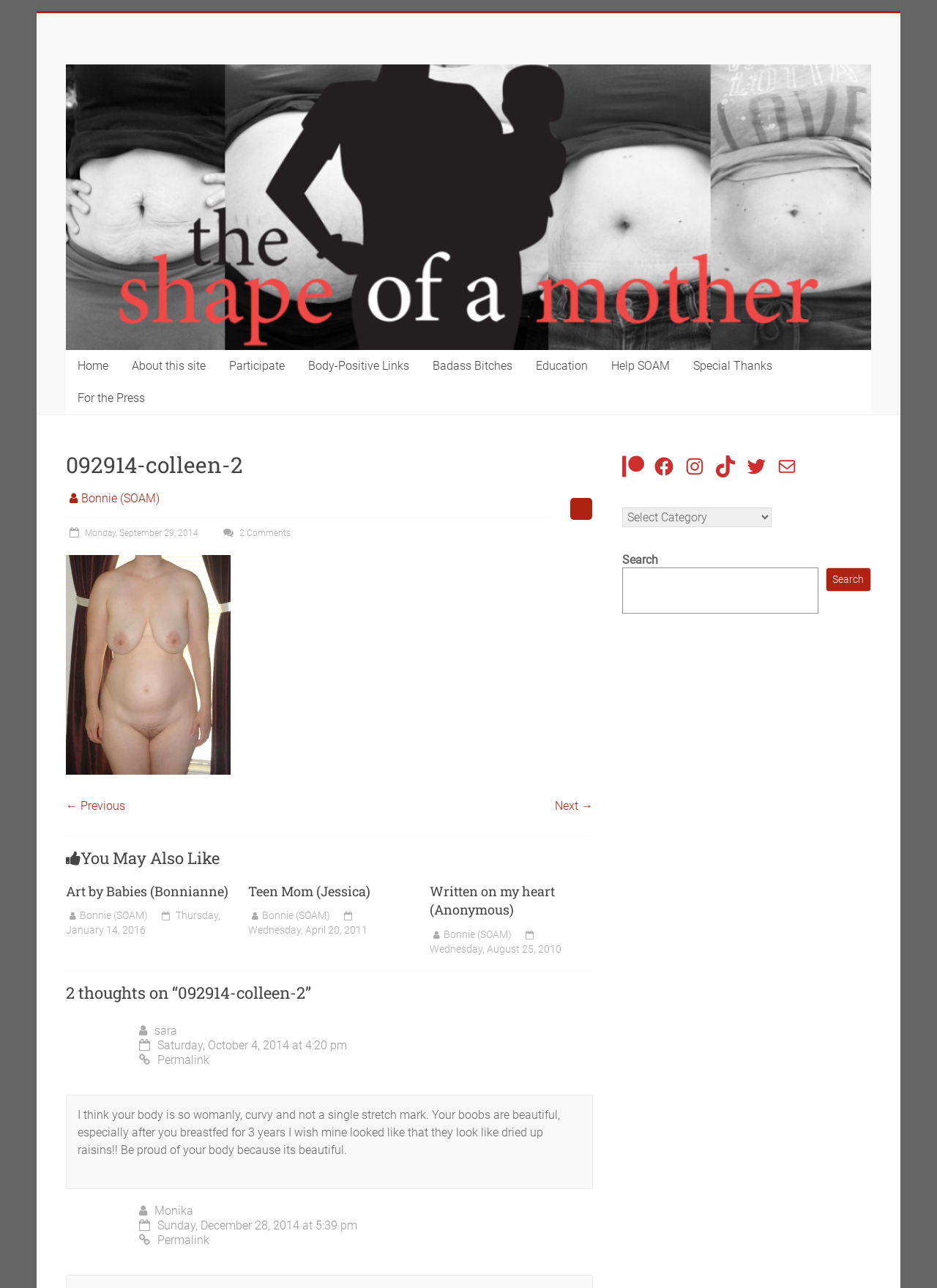Please specify the bounding box coordinates in the format (top-left x, top-left y, bottom-right x, bottom-right y), with values ranging from 0 to 1. Identify the bounding box for the UI component described as follows: About this site

[0.128, 0.272, 0.232, 0.297]